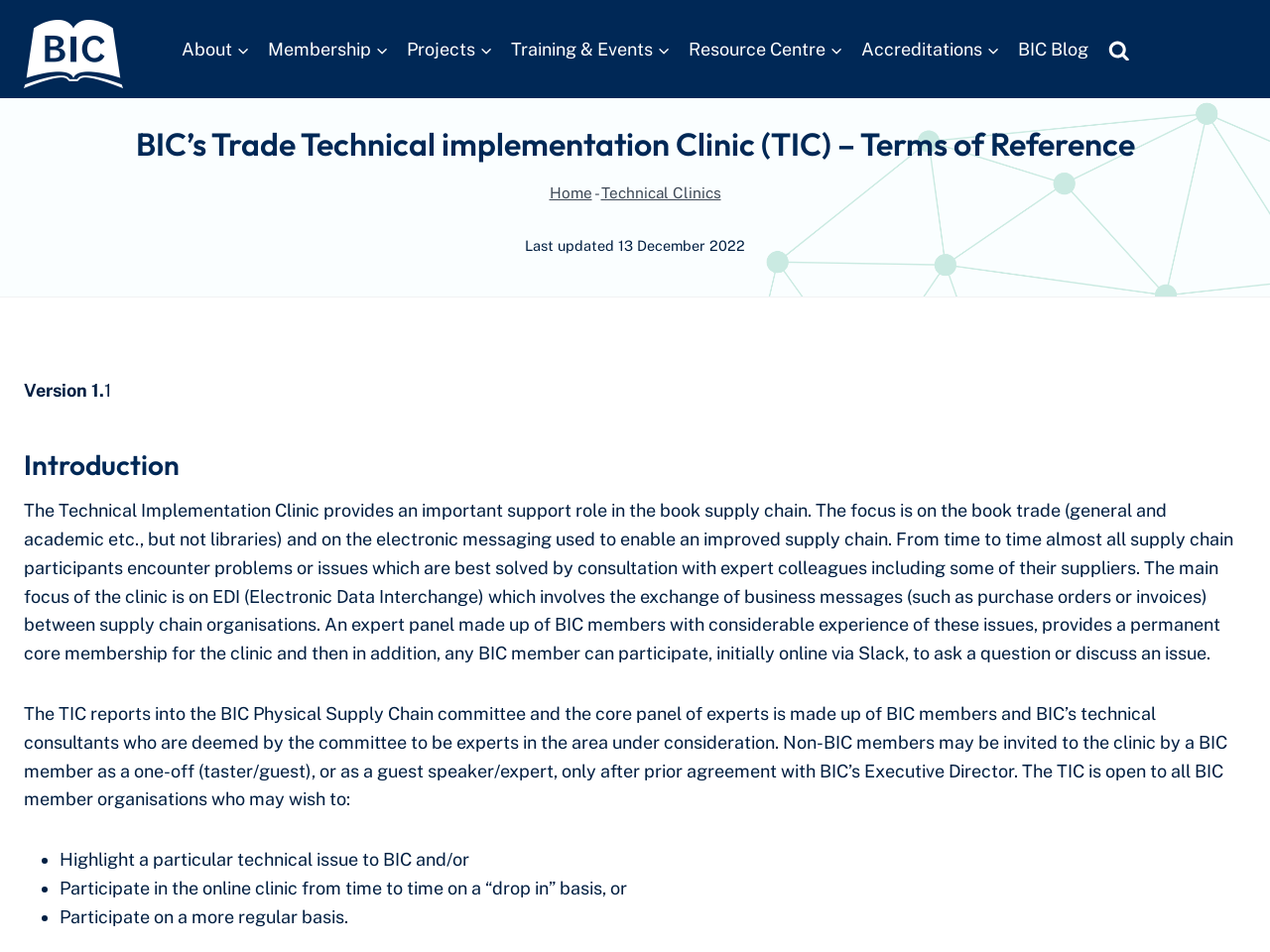Please identify the bounding box coordinates of the clickable area that will allow you to execute the instruction: "Navigate to Projects".

[0.313, 0.027, 0.395, 0.076]